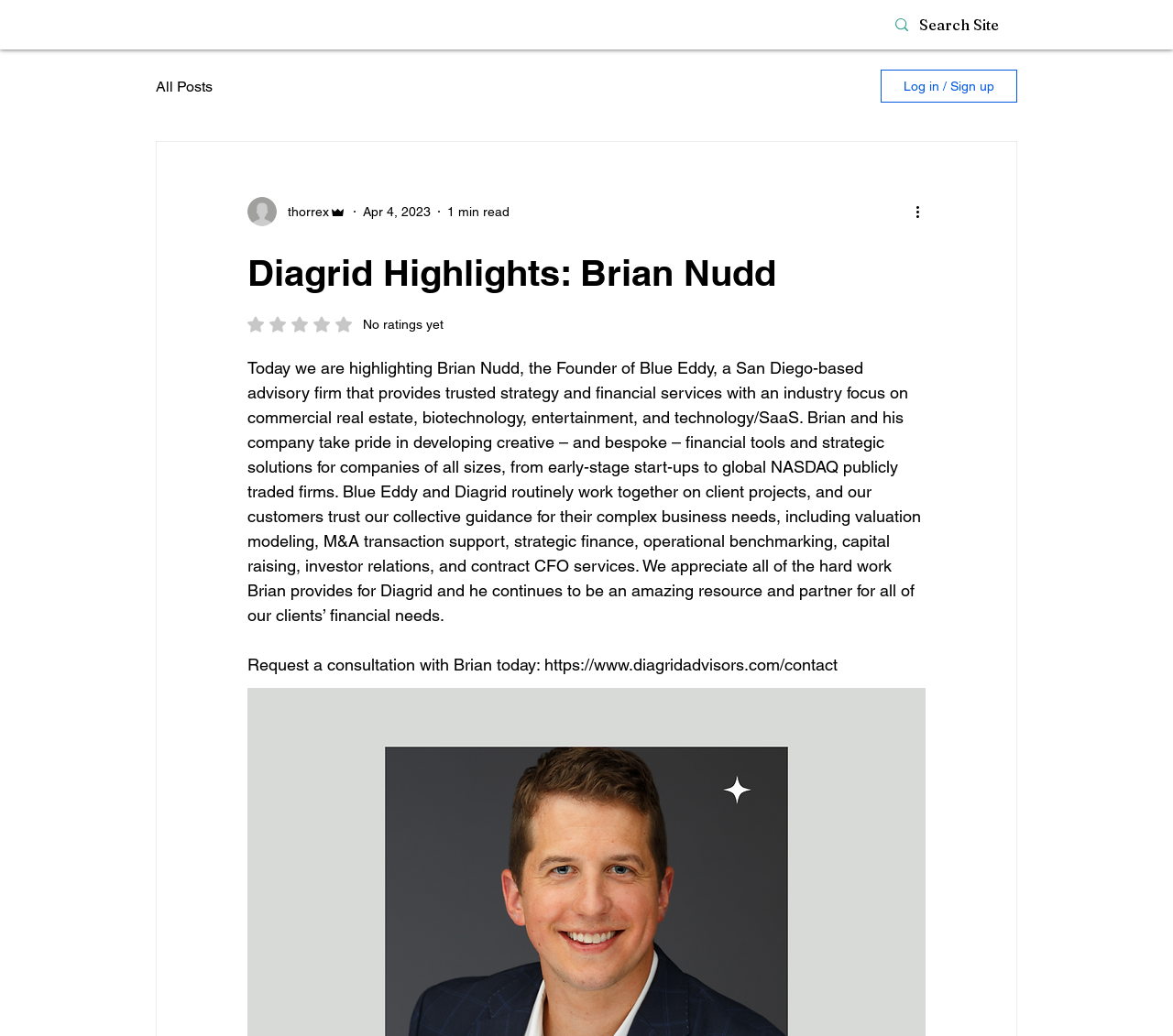Find the bounding box coordinates for the area that should be clicked to accomplish the instruction: "View All Posts".

[0.133, 0.075, 0.181, 0.092]